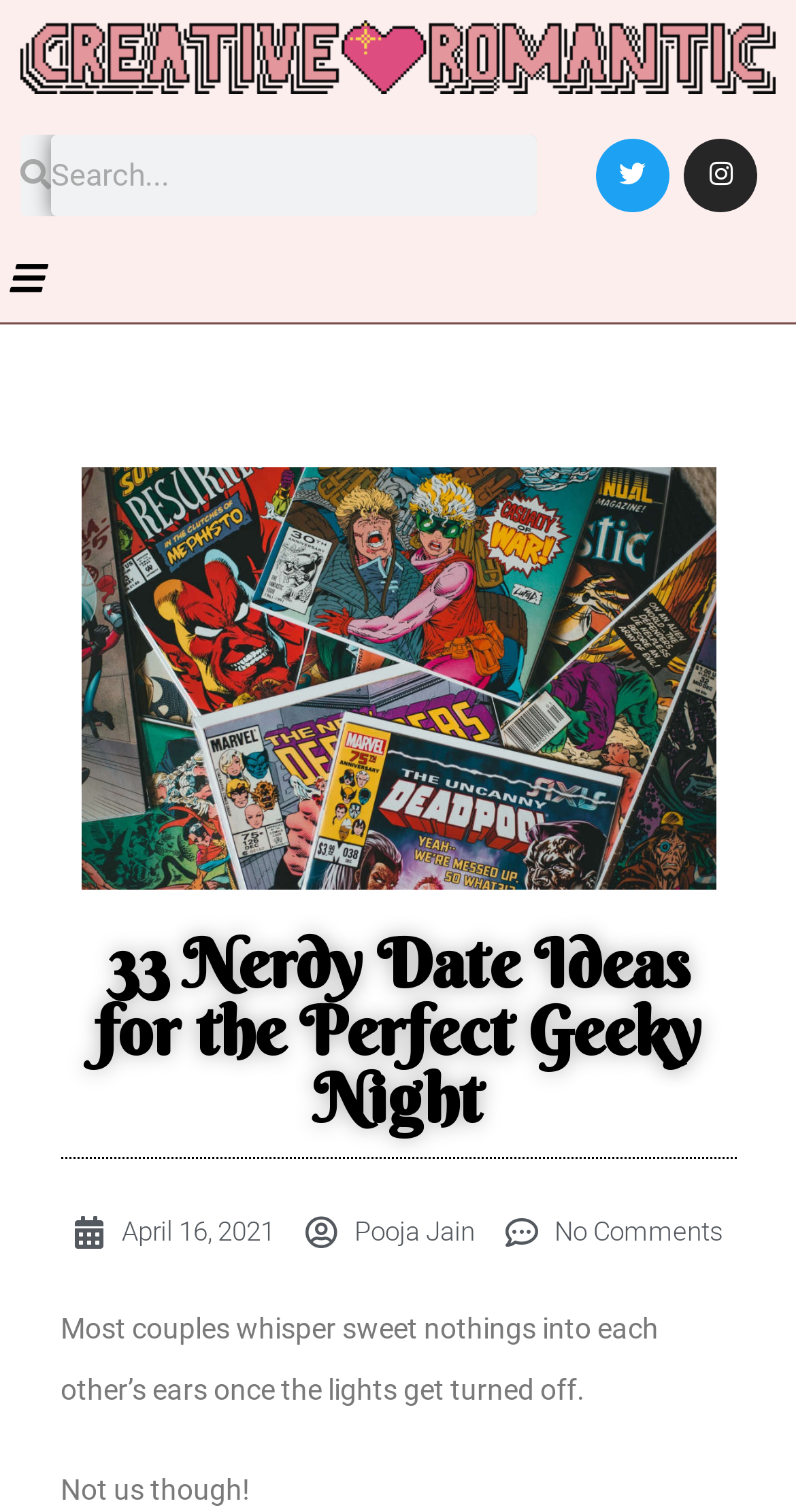Please find the bounding box coordinates (top-left x, top-left y, bottom-right x, bottom-right y) in the screenshot for the UI element described as follows: Pooja Jain

[0.383, 0.797, 0.596, 0.833]